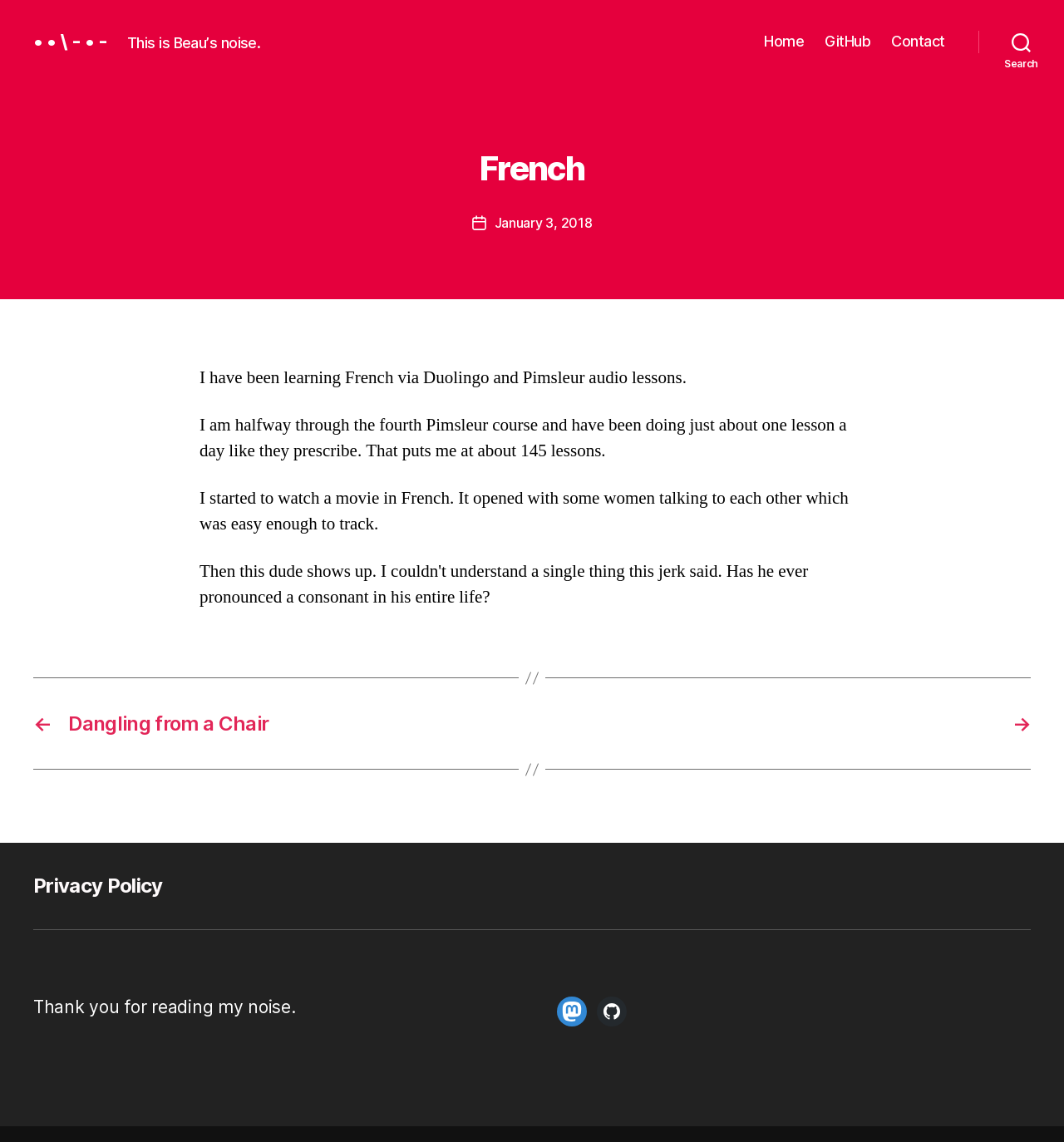Please determine the bounding box coordinates of the element to click in order to execute the following instruction: "Click on the Home link". The coordinates should be four float numbers between 0 and 1, specified as [left, top, right, bottom].

[0.718, 0.029, 0.756, 0.044]